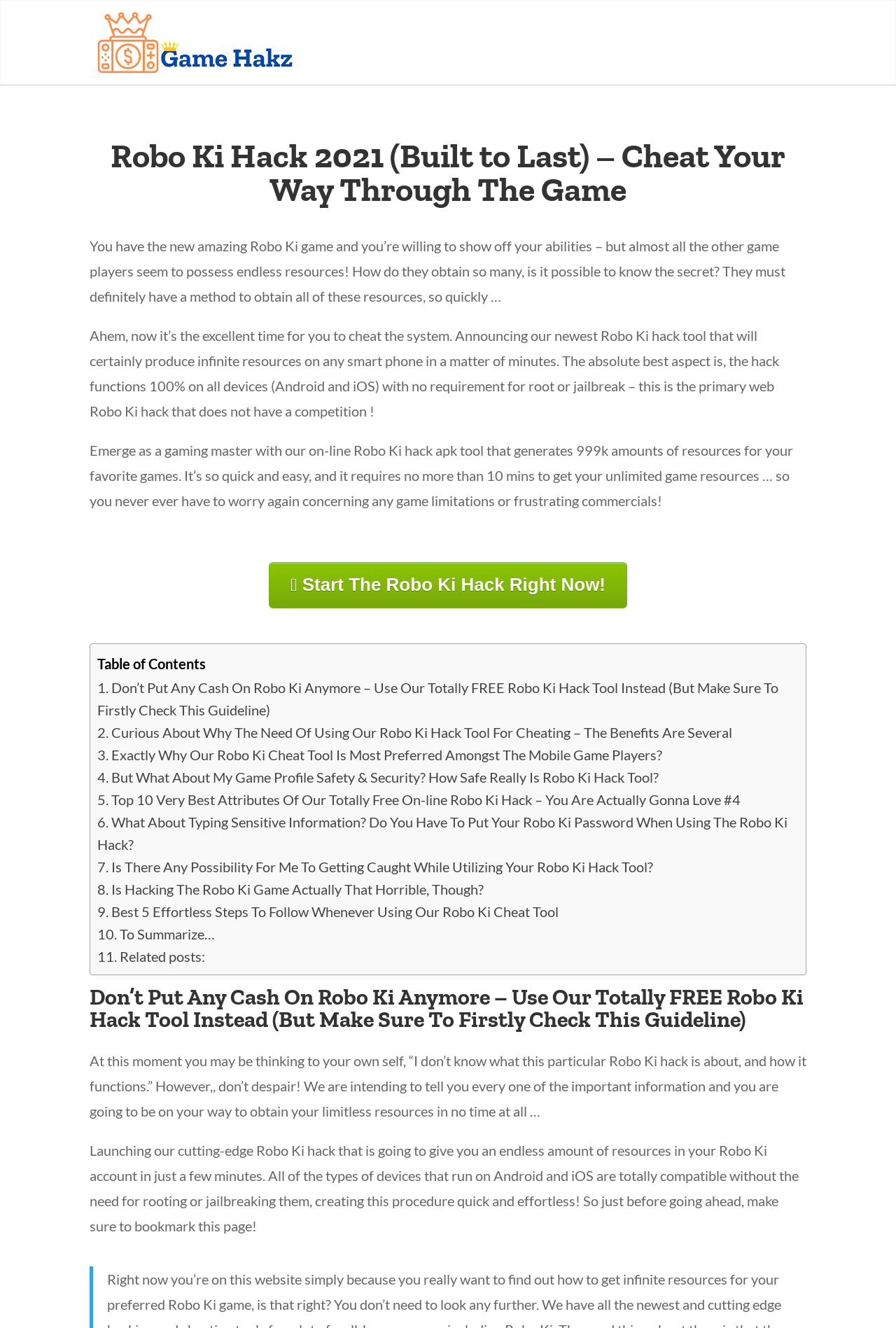Answer the question with a single word or phrase: 
How long does it take to get unlimited game resources?

10 minutes